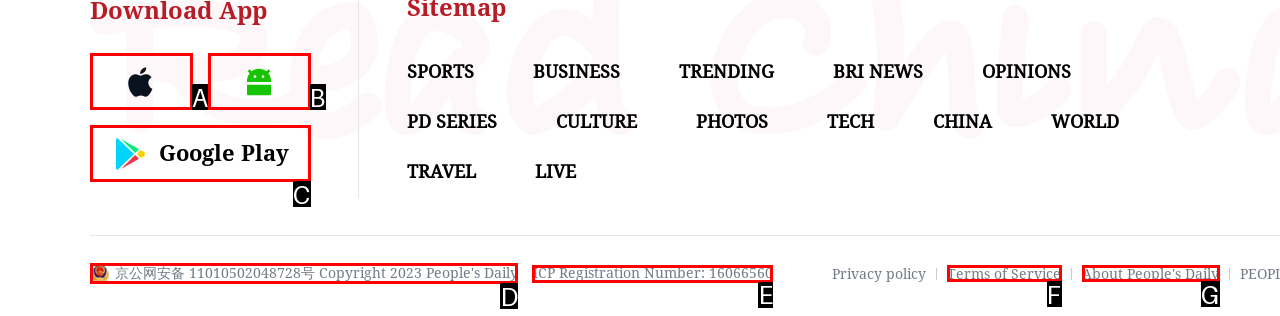Identify the HTML element that corresponds to the following description: ICP Registration Number: 16066560 Provide the letter of the best matching option.

E